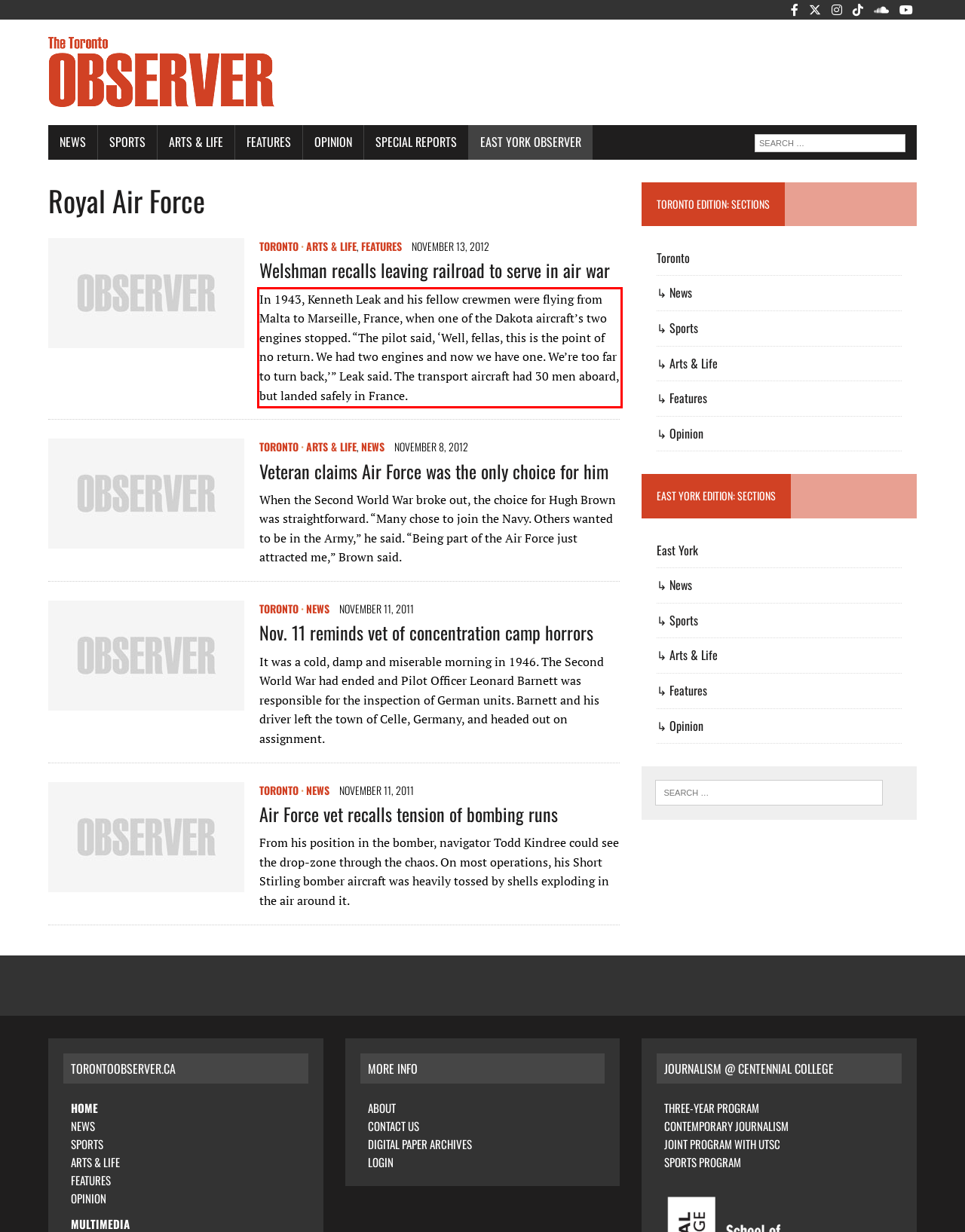You have a screenshot with a red rectangle around a UI element. Recognize and extract the text within this red bounding box using OCR.

In 1943, Kenneth Leak and his fellow crewmen were flying from Malta to Marseille, France, when one of the Dakota aircraft’s two engines stopped. “The pilot said, ‘Well, fellas, this is the point of no return. We had two engines and now we have one. We’re too far to turn back,’” Leak said. The transport aircraft had 30 men aboard, but landed safely in France.